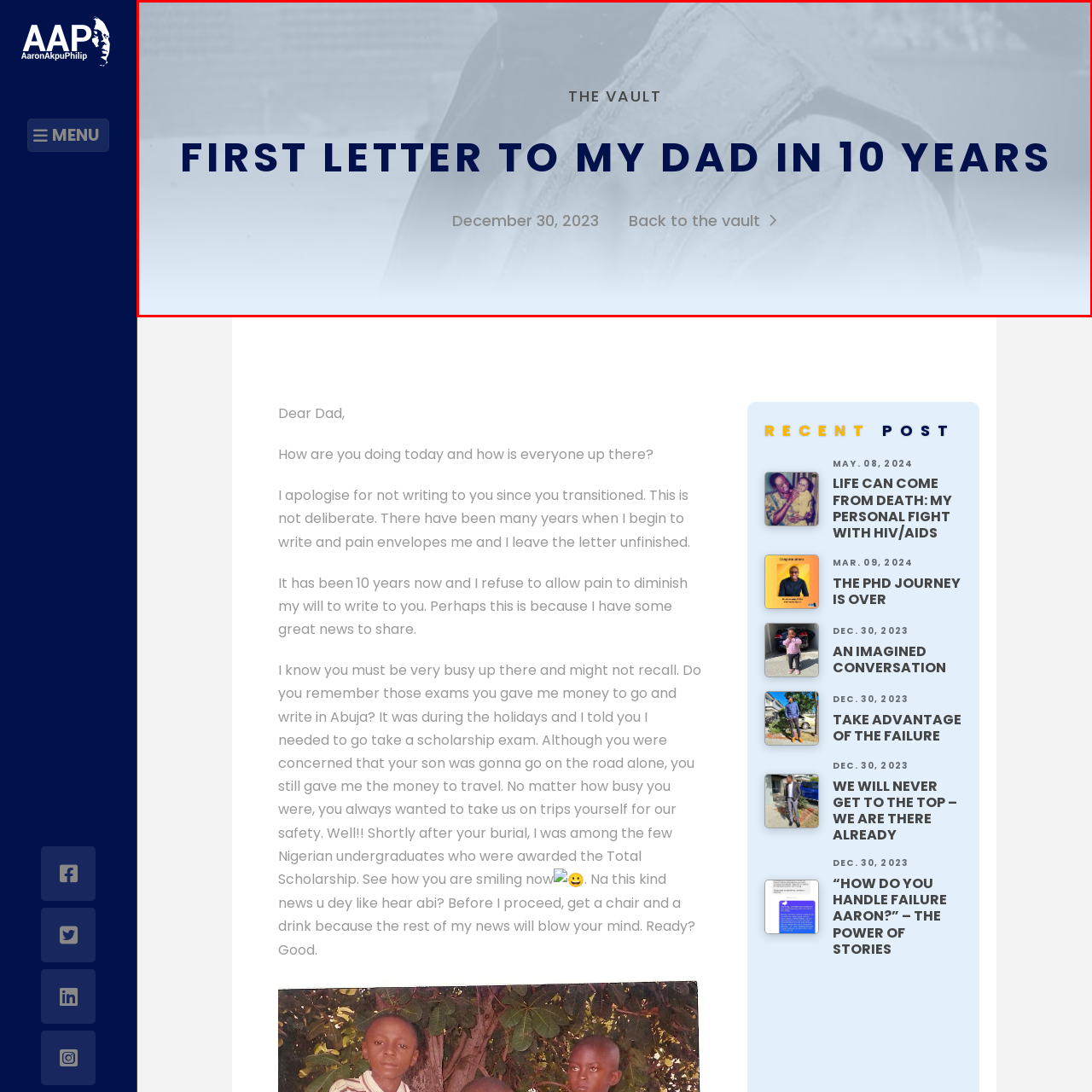Craft a comprehensive description of the image located inside the red boundary.

The image depicts the title and heading of an emotional piece entitled "FIRST LETTER TO MY DAD IN 10 YEARS," reflecting a profound moment of connection and remembrance. Set against a soft gradient background, the text is prominently displayed in bold, dark blue font, conveying the significance of this heartfelt communication. Below the heading, the date "December 30, 2023" marks the momentous occasion, while a subtle link invites readers to navigate back to a collection referred to as "THE VAULT." This poignant imagery sets the tone for a personal narrative that delves into themes of nostalgia, love, and the passage of time, creating an intimate prelude to the written letter.